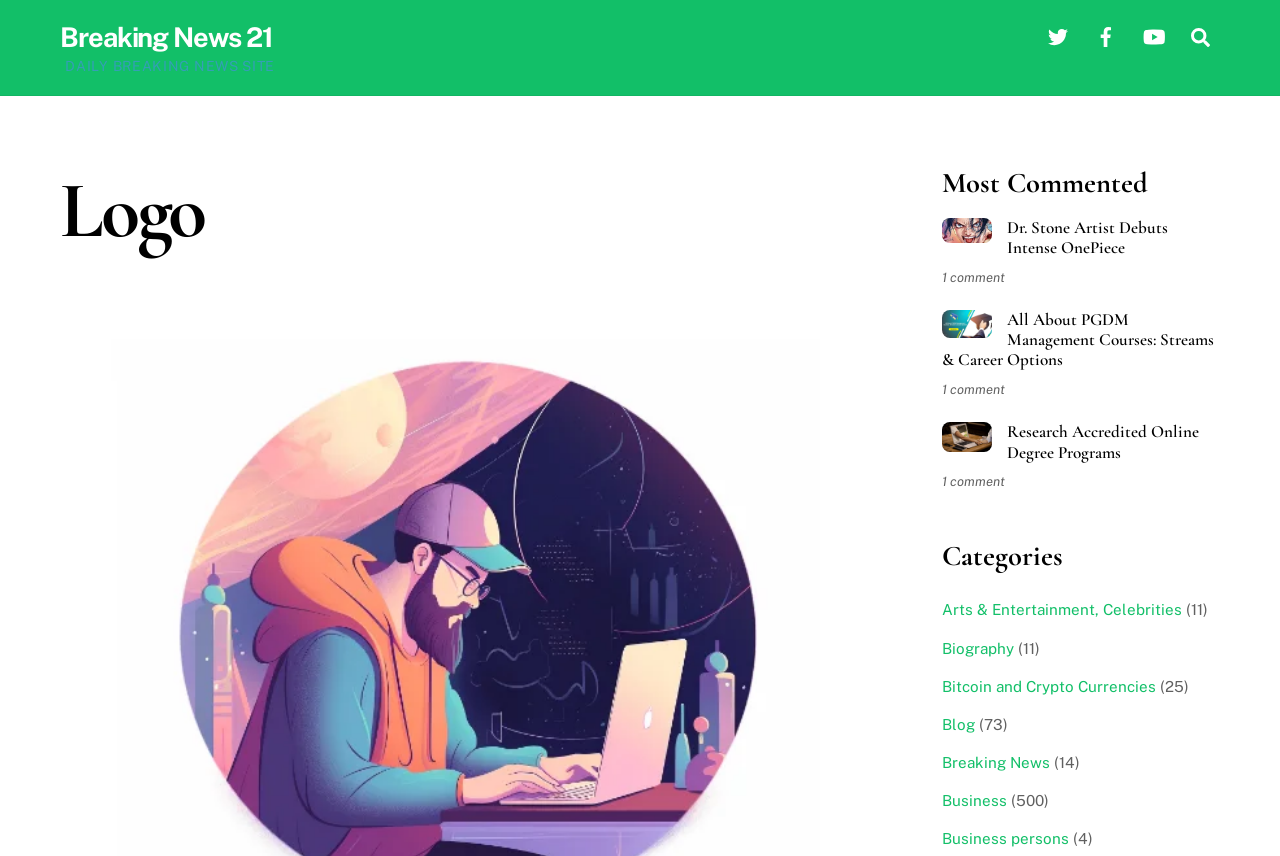How many comments does the article 'Dr. Stone Artist Debuts Intense OnePiece' have?
Answer the question with a single word or phrase, referring to the image.

1